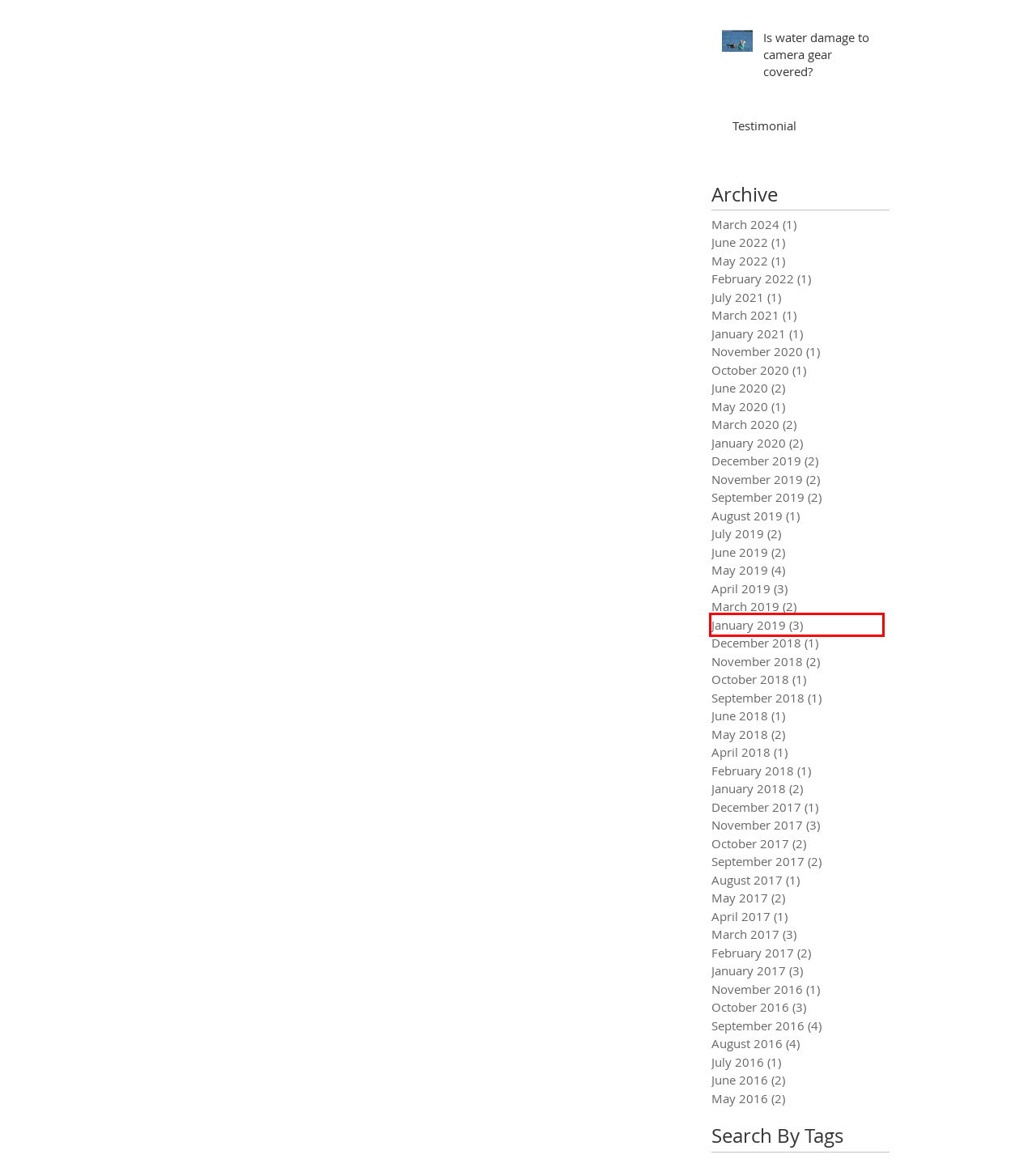You have a screenshot of a webpage with an element surrounded by a red bounding box. Choose the webpage description that best describes the new page after clicking the element inside the red bounding box. Here are the candidates:
A. October - 2020
B. April - 2018
C. May - 2020
D. January - 2019
E. July - 2021
F. May - 2016
G. December - 2017
H. January - 2017

D